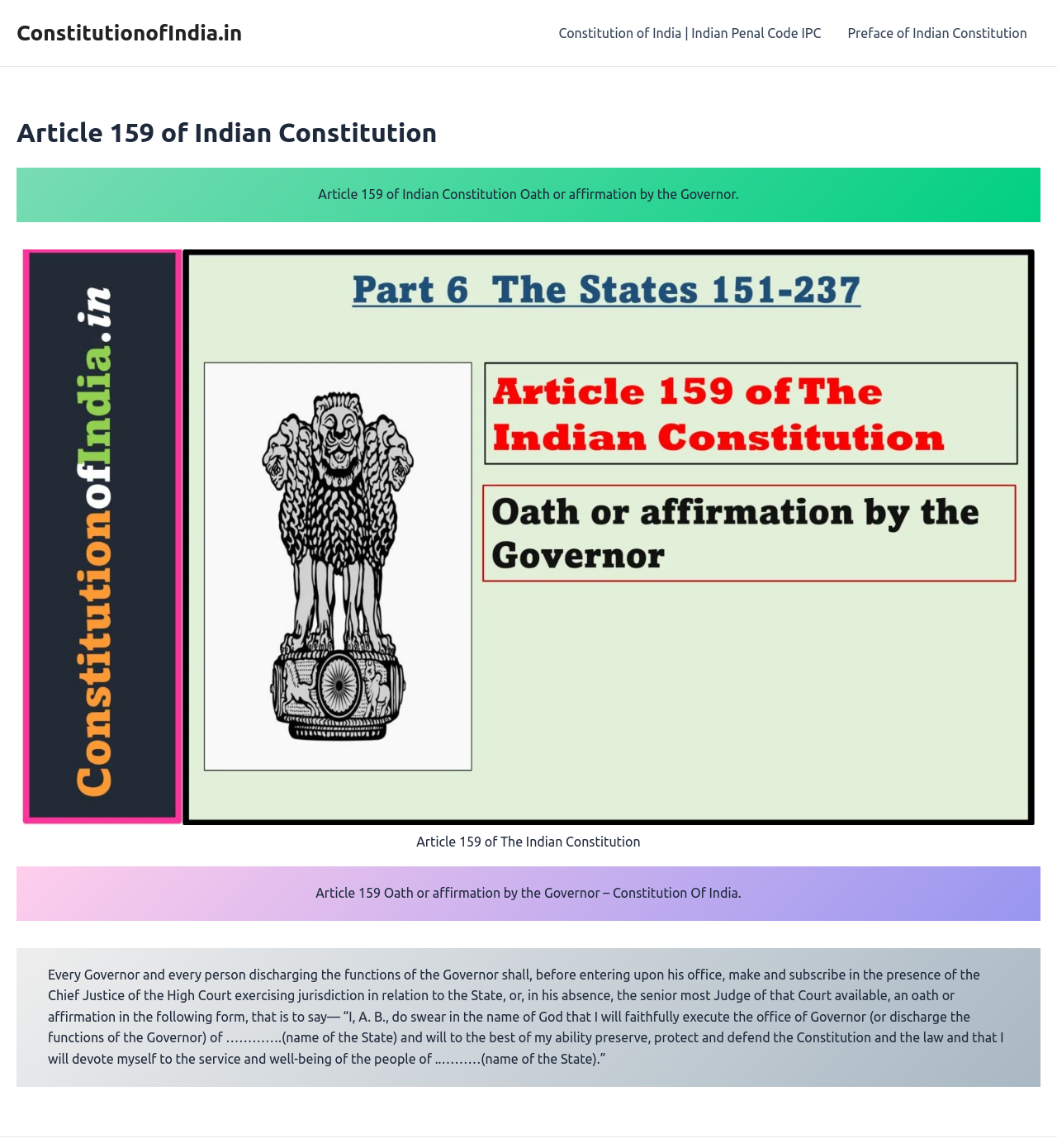What is the topic of the article?
Please answer the question with a single word or phrase, referencing the image.

Article 159 of Indian Constitution